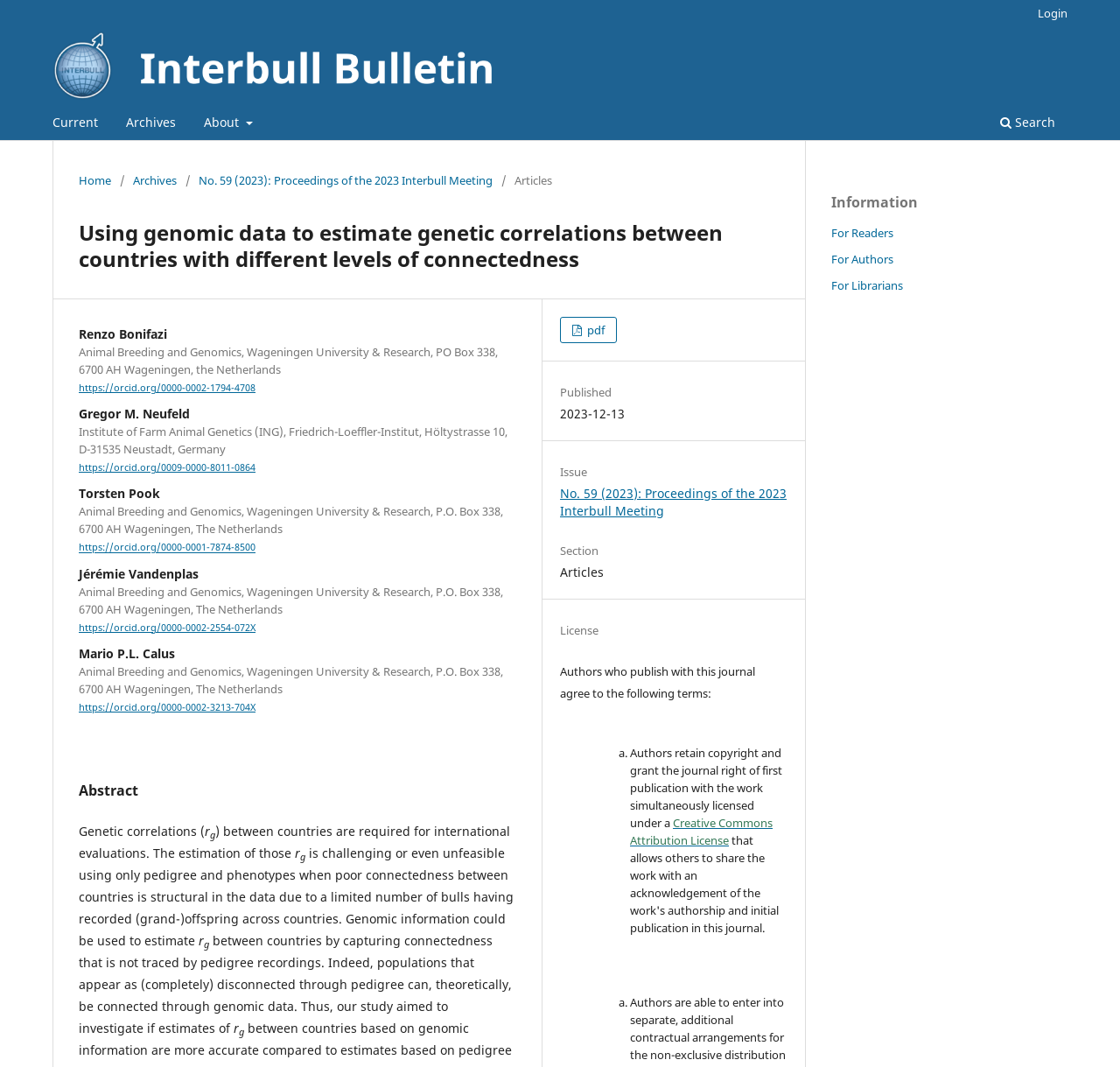Who is the first author of the article?
Please describe in detail the information shown in the image to answer the question.

I found the first author of the article by looking at the static text element with the text 'Renzo Bonifazi' which is located below the title of the article.